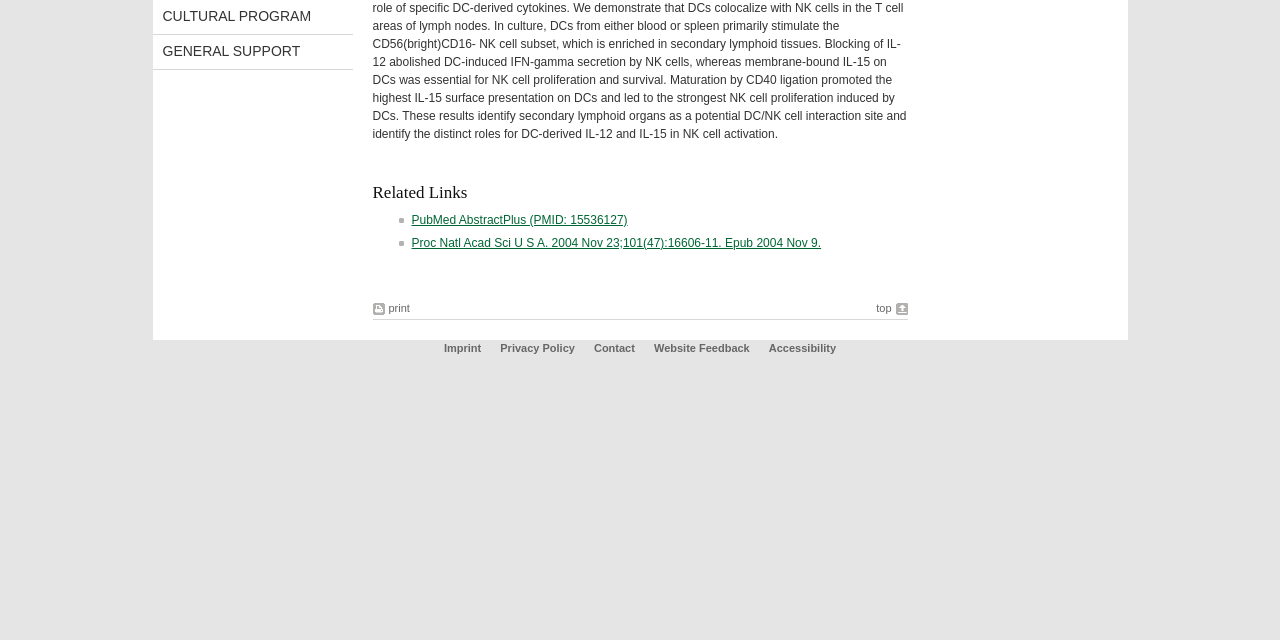Extract the bounding box coordinates for the described element: "General support". The coordinates should be represented as four float numbers between 0 and 1: [left, top, right, bottom].

[0.119, 0.056, 0.275, 0.106]